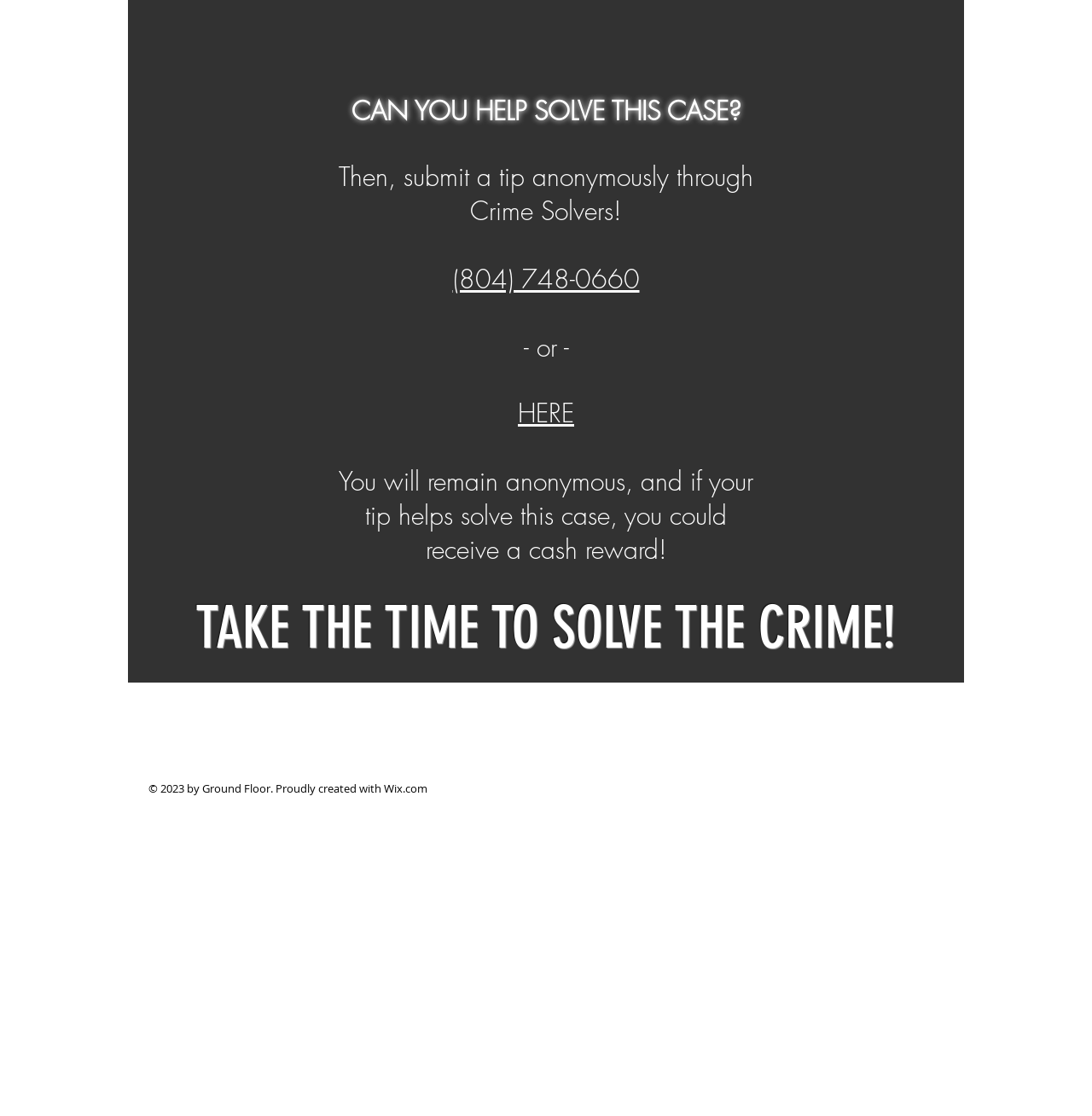How many social media platforms are listed?
Answer with a single word or phrase by referring to the visual content.

3